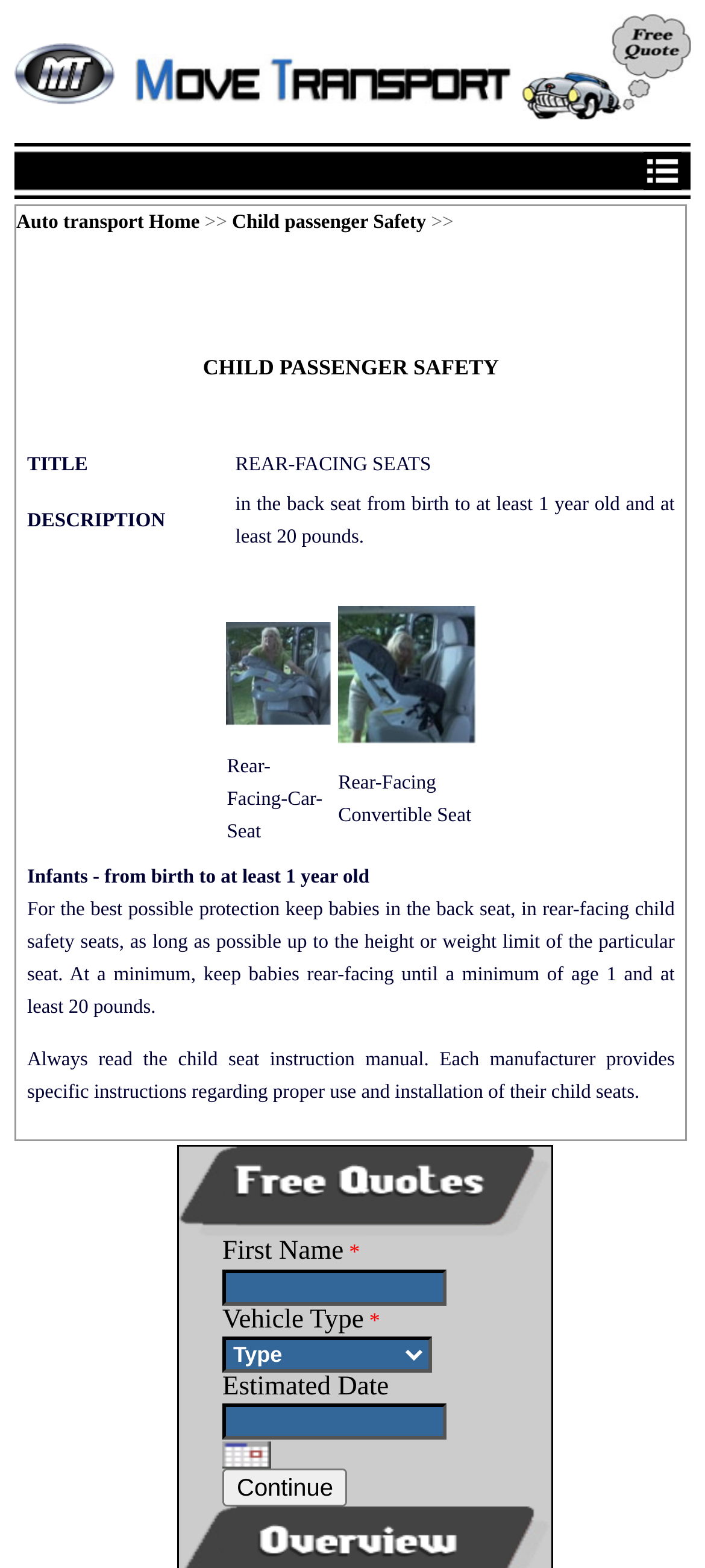Using the information from the screenshot, answer the following question thoroughly:
What is the purpose of the 'Continue' button?

The 'Continue' button is likely used to proceed to the next step or submit the form after filling in the required information, such as first name, vehicle type, and estimated date.